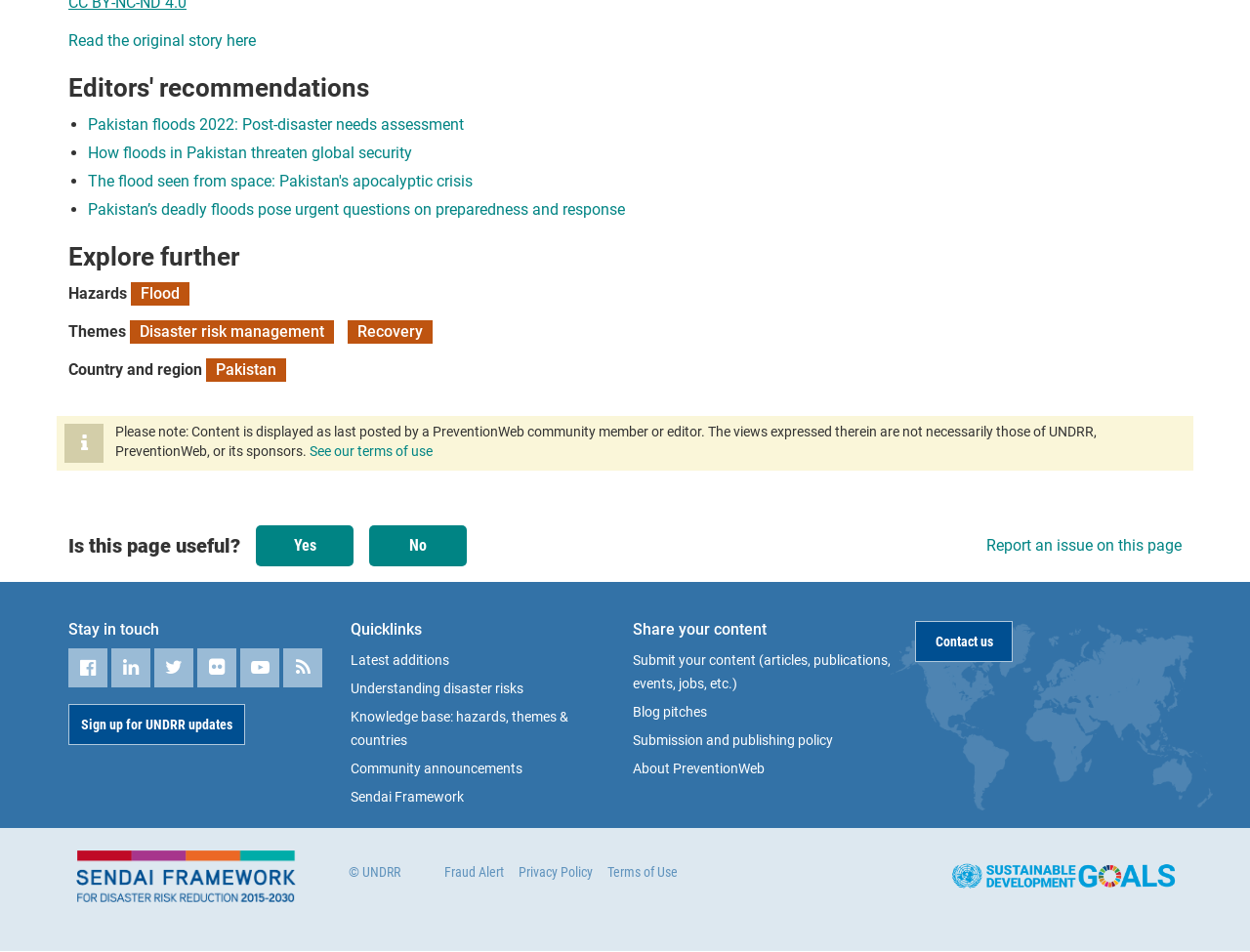Pinpoint the bounding box coordinates of the clickable element to carry out the following instruction: "View Investment Property."

None